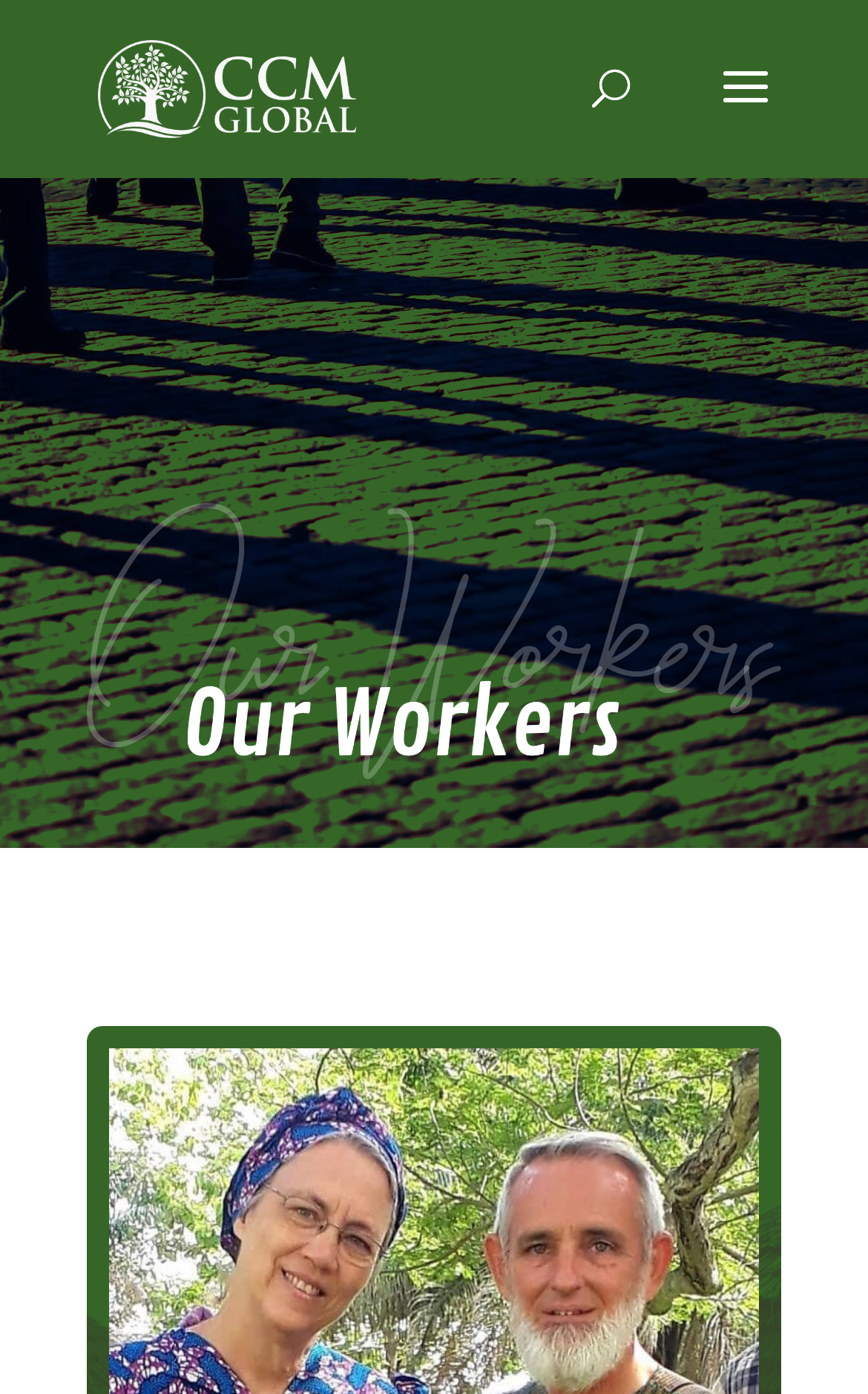Given the description "alt="CCM Global"", provide the bounding box coordinates of the corresponding UI element.

[0.113, 0.038, 0.41, 0.082]